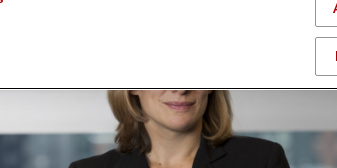What is the background of the image?
Look at the image and respond to the question as thoroughly as possible.

The background of the image suggests a sophisticated office environment, which likely emphasizes Gail E. Crawford's professional role and expertise.